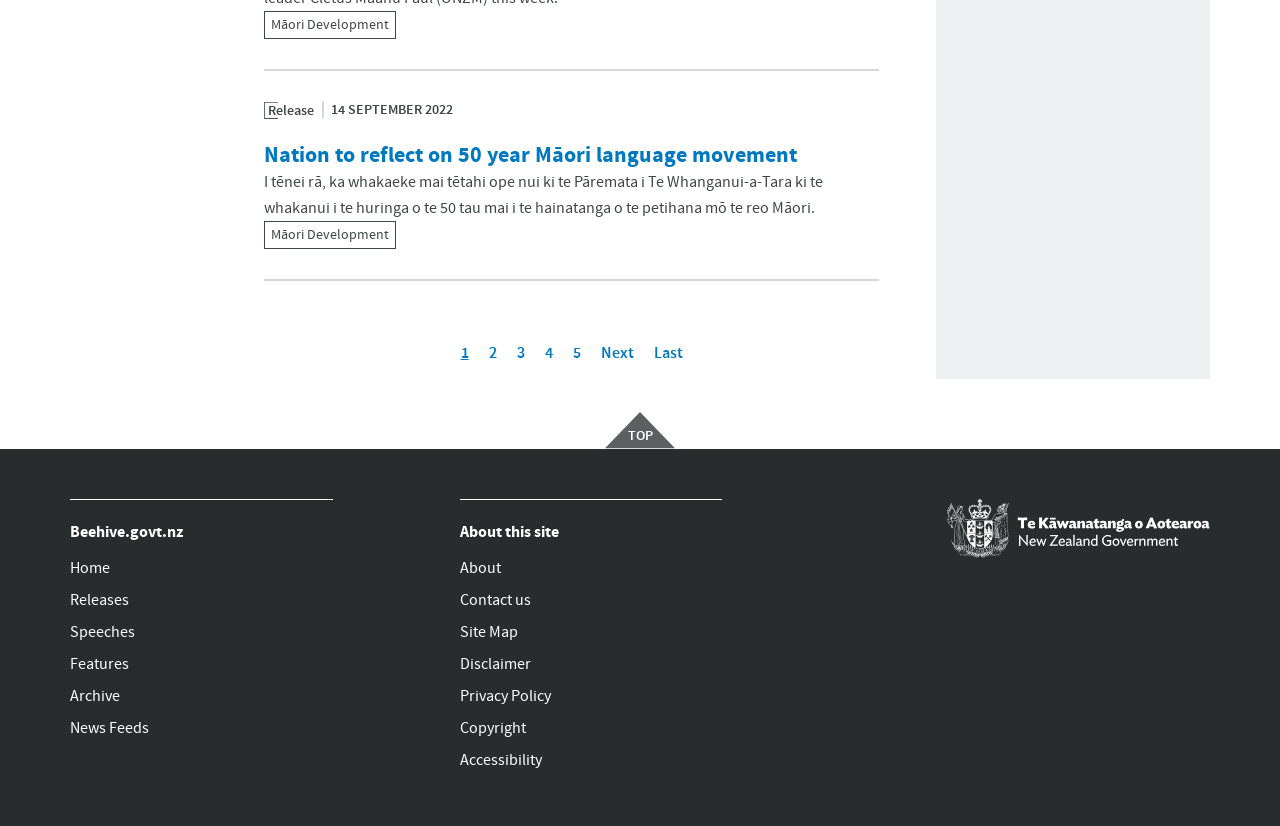Analyze the image and provide a detailed answer to the question: How many pages are there in total?

I found the number of pages by looking at the link elements with the text 'Page 2', 'Page 3', 'Page 4', 'Page 5' which are children of the navigation element with the text 'Pagination'. There may be more pages, but at least 5 are shown.